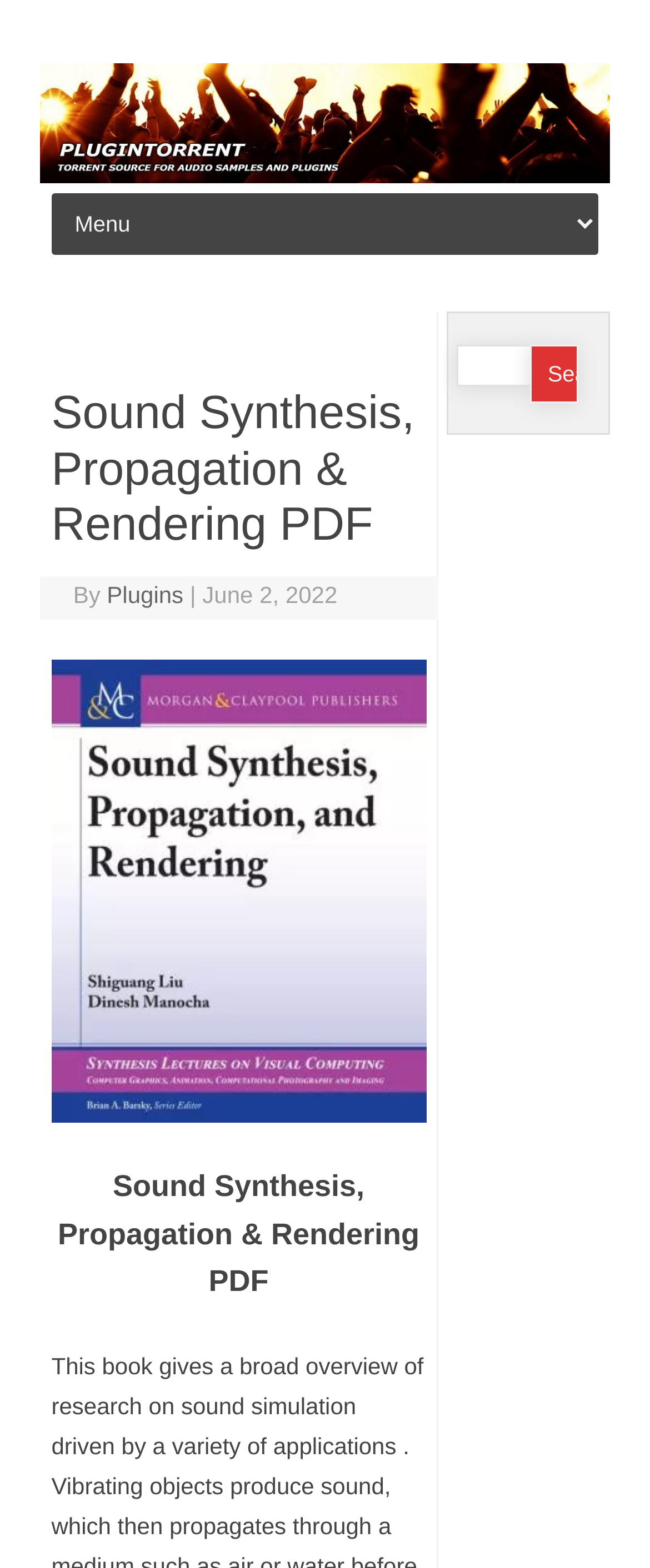Please determine the bounding box coordinates, formatted as (top-left x, top-left y, bottom-right x, bottom-right y), with all values as floating point numbers between 0 and 1. Identify the bounding box of the region described as: parent_node: Search for: name="s"

[0.704, 0.22, 0.824, 0.247]